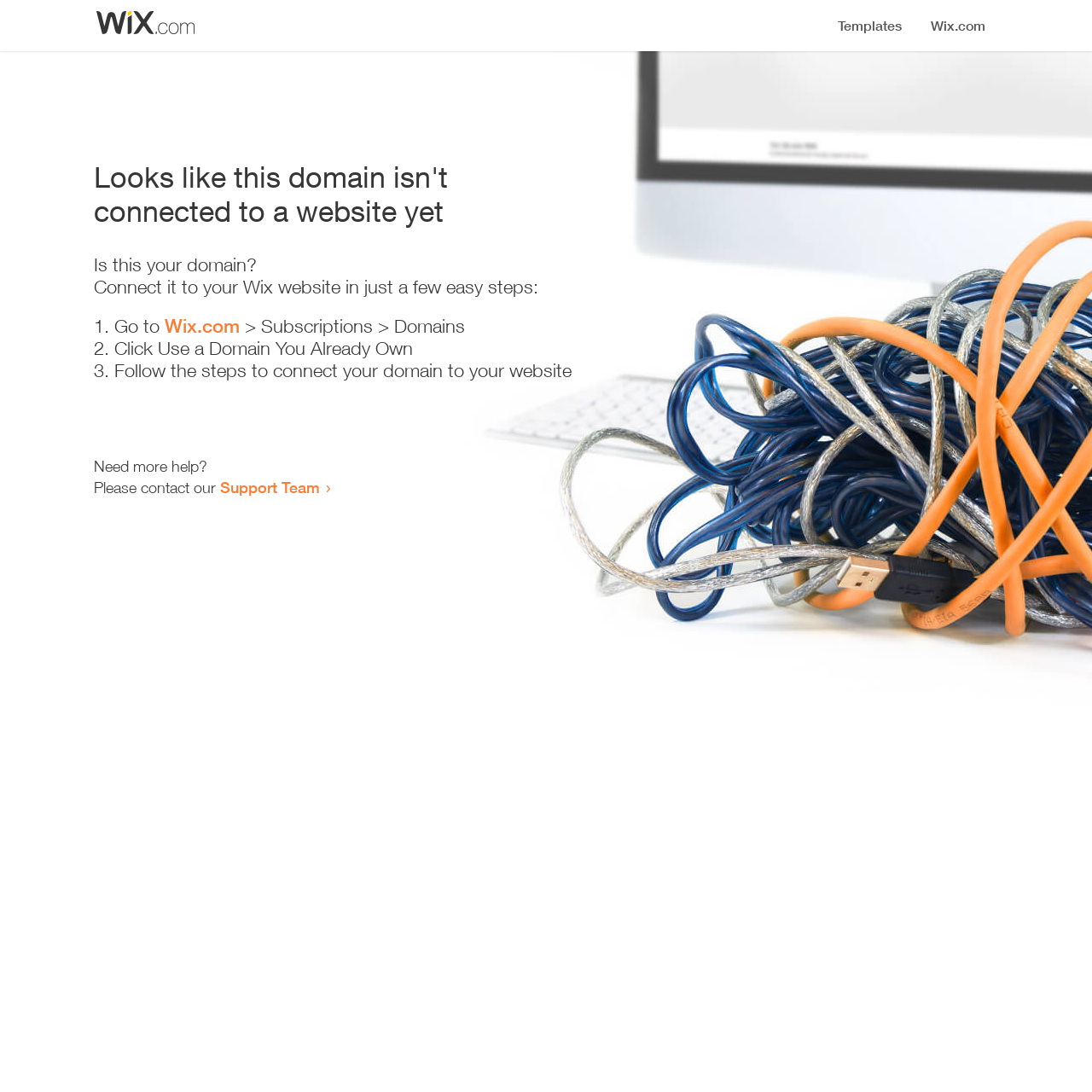Using the details from the image, please elaborate on the following question: What is the purpose of this webpage?

Based on the content of the webpage, it appears that the purpose of this webpage is to guide users through the process of connecting their domain to a website, specifically a Wix website.